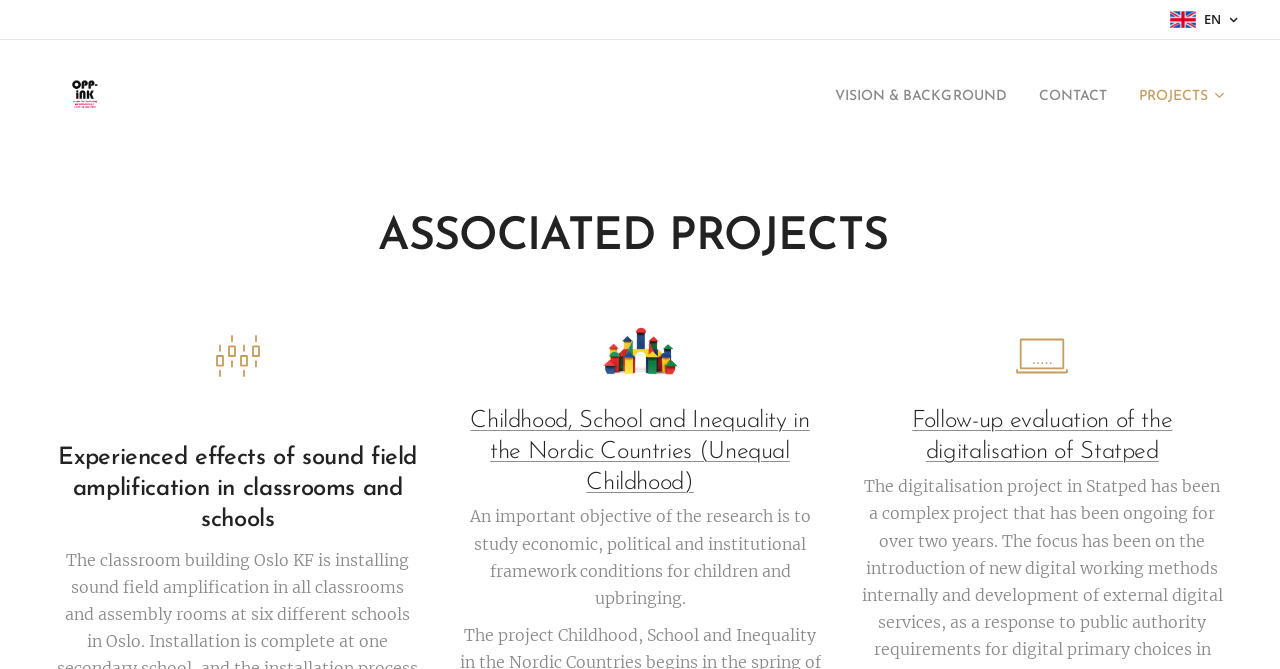Determine the bounding box coordinates of the element's region needed to click to follow the instruction: "View ASSOCIATED PROJECTS". Provide these coordinates as four float numbers between 0 and 1, formatted as [left, top, right, bottom].

[0.136, 0.311, 0.864, 0.402]